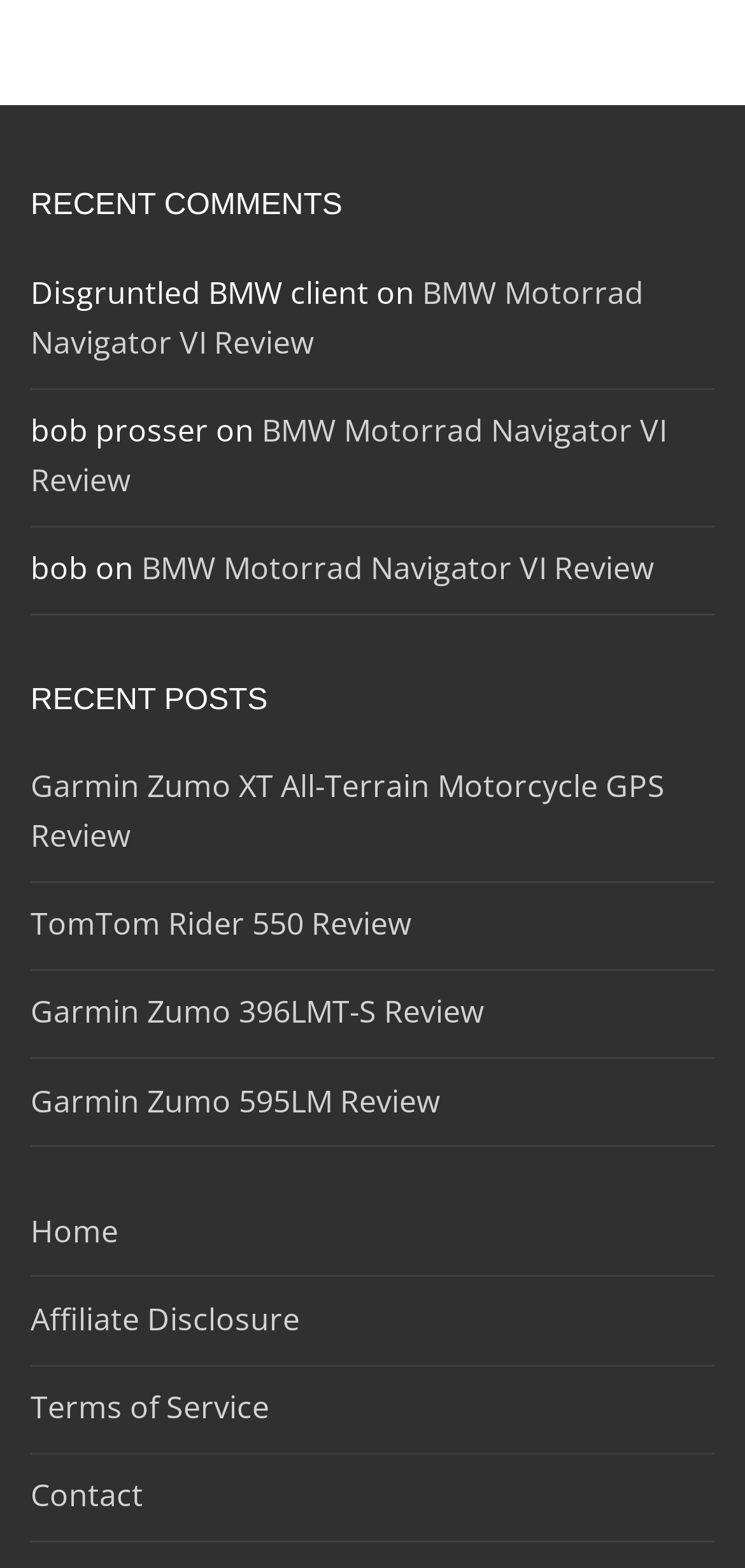What is the category of the recent comments?
Based on the image, answer the question in a detailed manner.

The recent comments section has multiple comments related to BMW, such as 'Disgruntled BMW client' and 'BMW Motorrad Navigator VI Review', which suggests that the category of the recent comments is BMW.